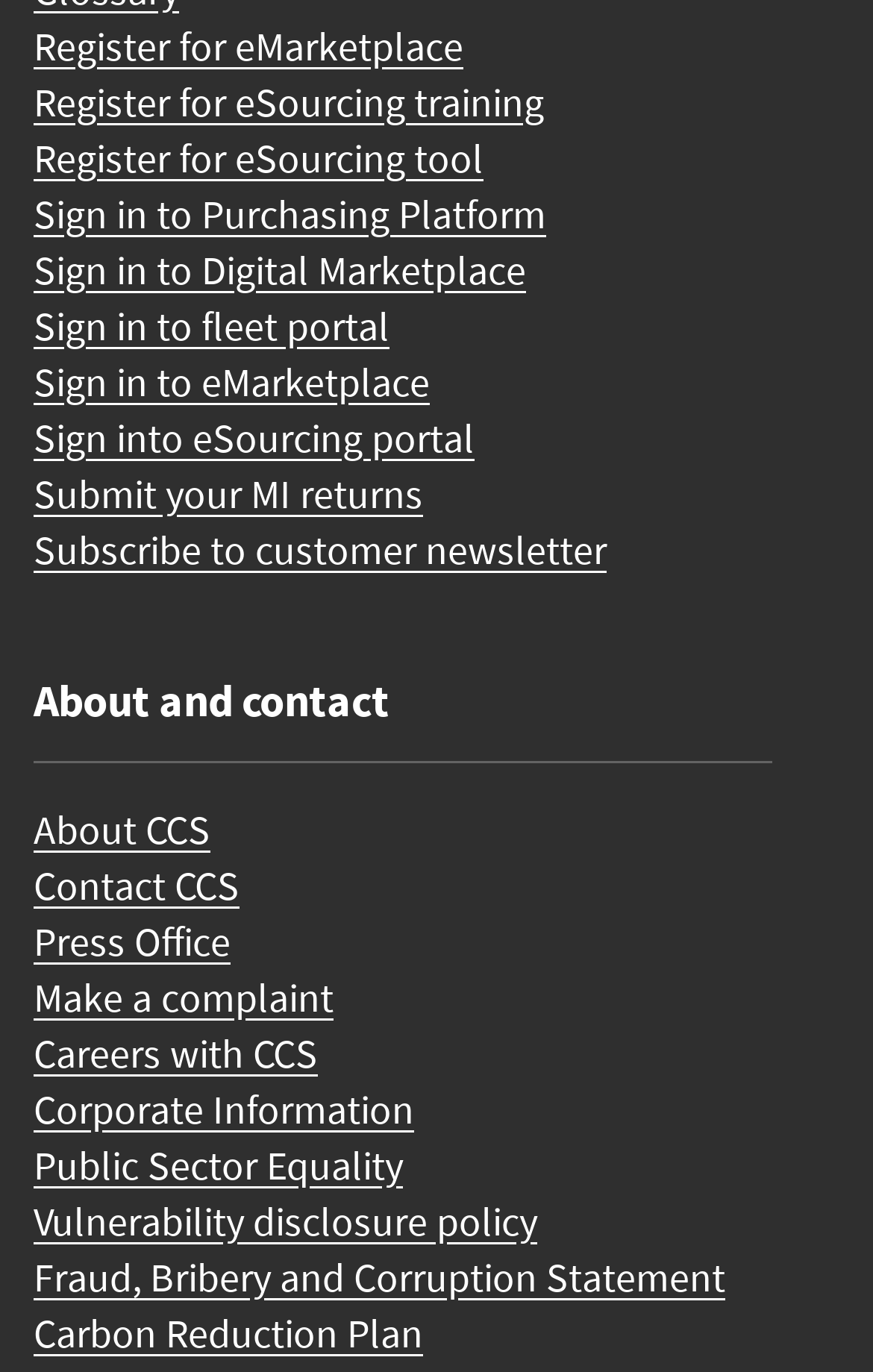Answer briefly with one word or phrase:
How many links are there in total?

24